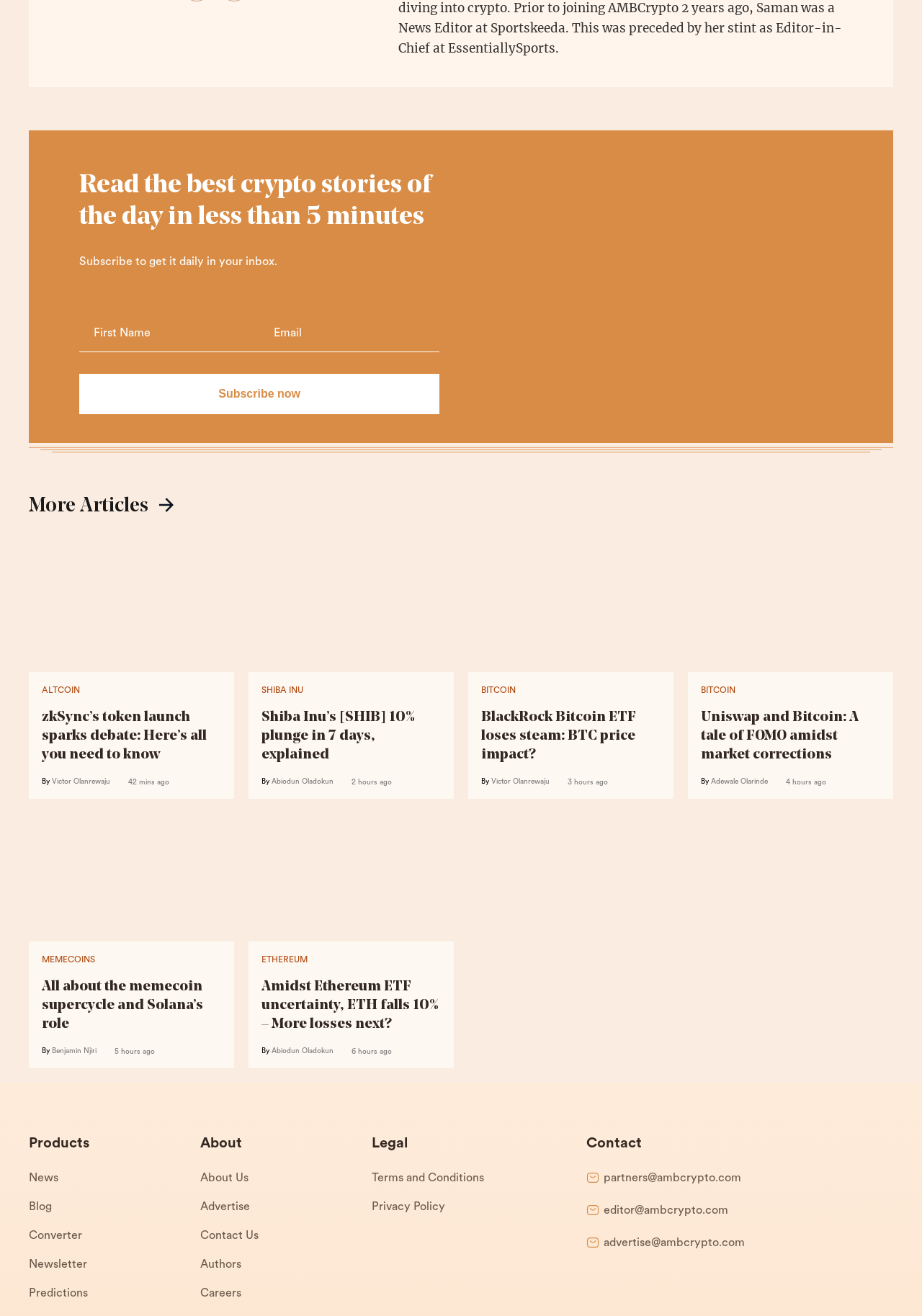What is the purpose of the 'Subscribe now' button?
Refer to the image and give a detailed answer to the question.

The 'Subscribe now' button is located below the text 'Subscribe to get it daily in your inbox.' which suggests that clicking this button will allow users to receive daily newsletters.